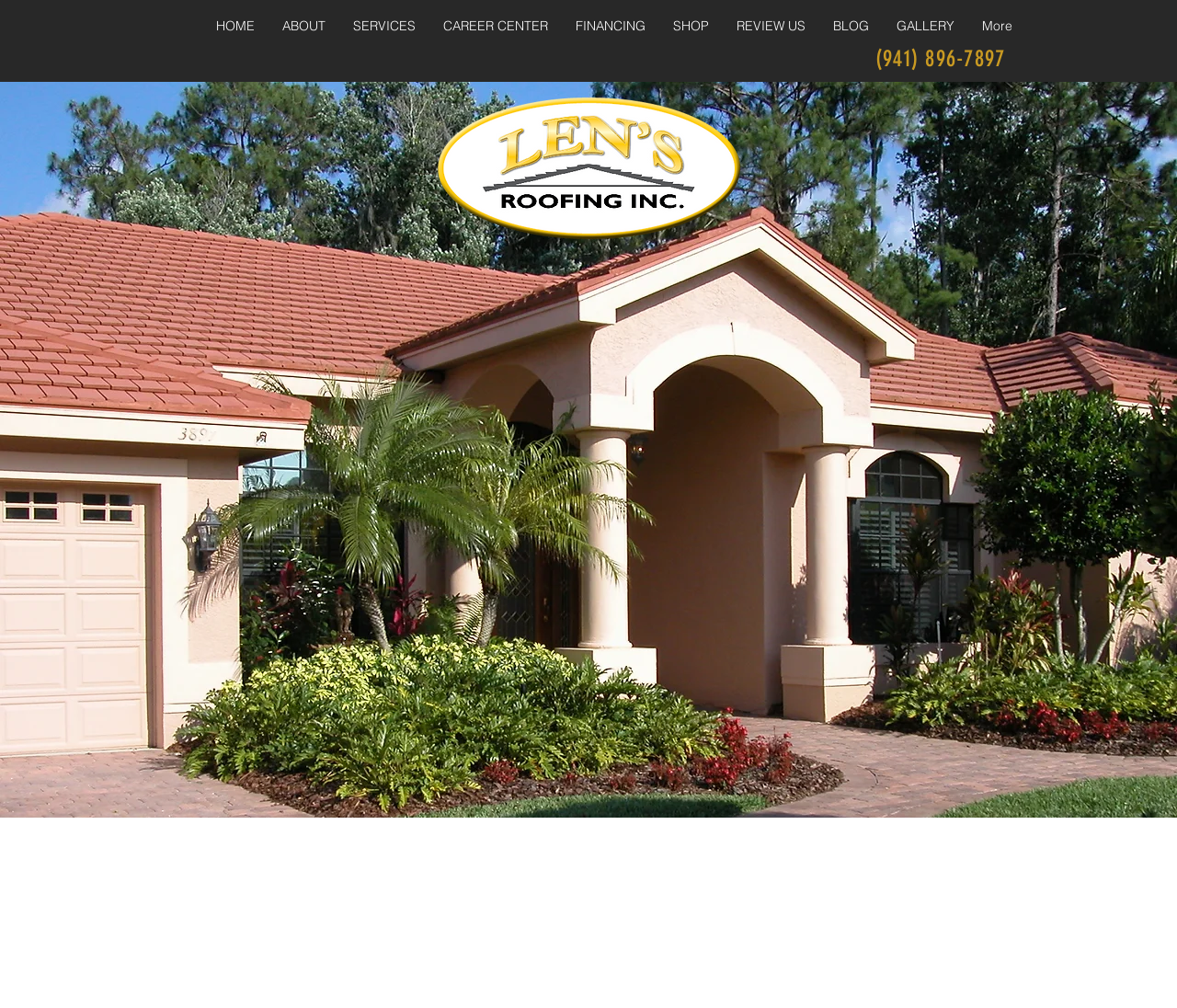Please identify the bounding box coordinates of the clickable area that will fulfill the following instruction: "Click HOME". The coordinates should be in the format of four float numbers between 0 and 1, i.e., [left, top, right, bottom].

[0.171, 0.013, 0.228, 0.039]